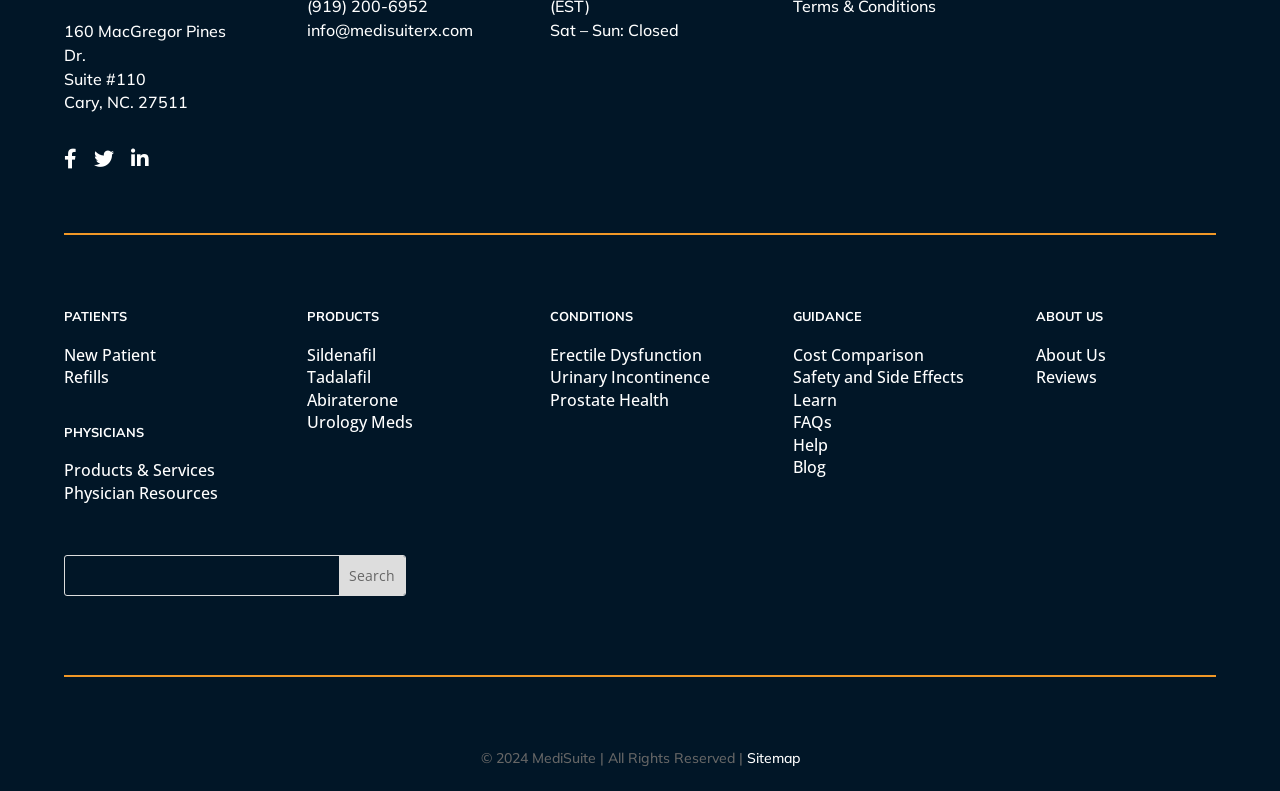Identify the bounding box of the UI component described as: "Abiraterone".

[0.24, 0.492, 0.311, 0.519]